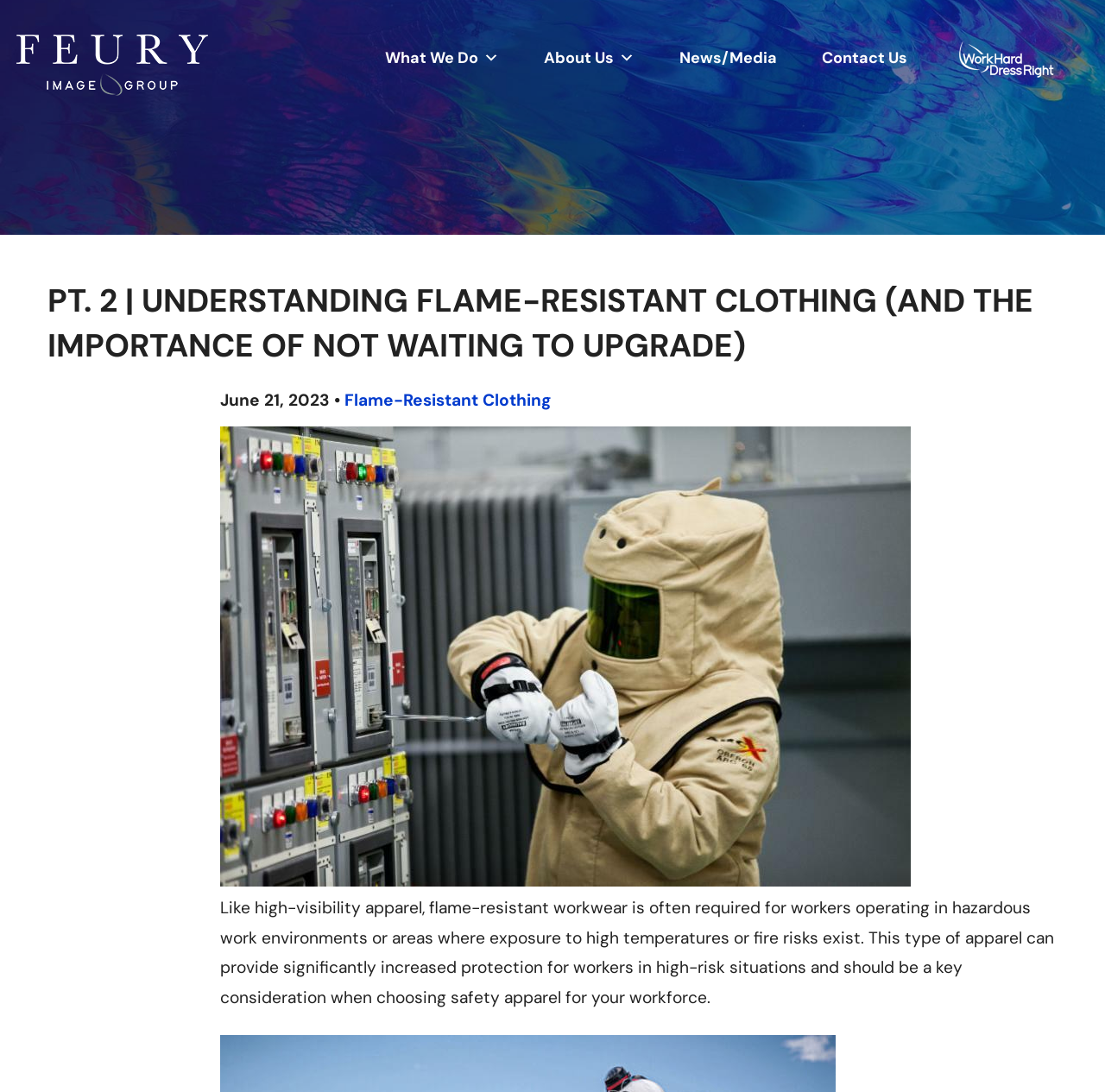Locate the bounding box coordinates of the element to click to perform the following action: 'read About Us submenu'. The coordinates should be given as four float values between 0 and 1, in the form of [left, top, right, bottom].

[0.555, 0.043, 0.574, 0.062]